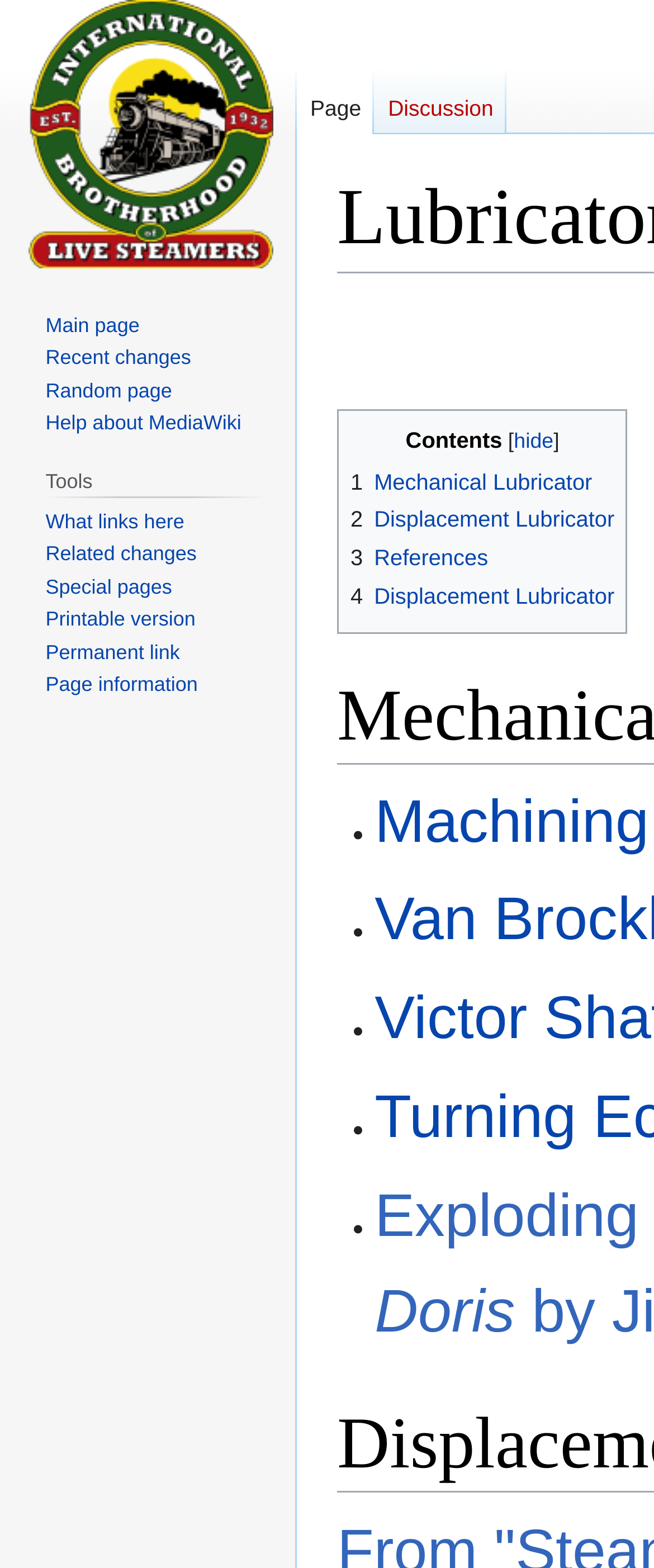Bounding box coordinates should be in the format (top-left x, top-left y, bottom-right x, bottom-right y) and all values should be floating point numbers between 0 and 1. Determine the bounding box coordinate for the UI element described as: Page

[0.454, 0.043, 0.573, 0.086]